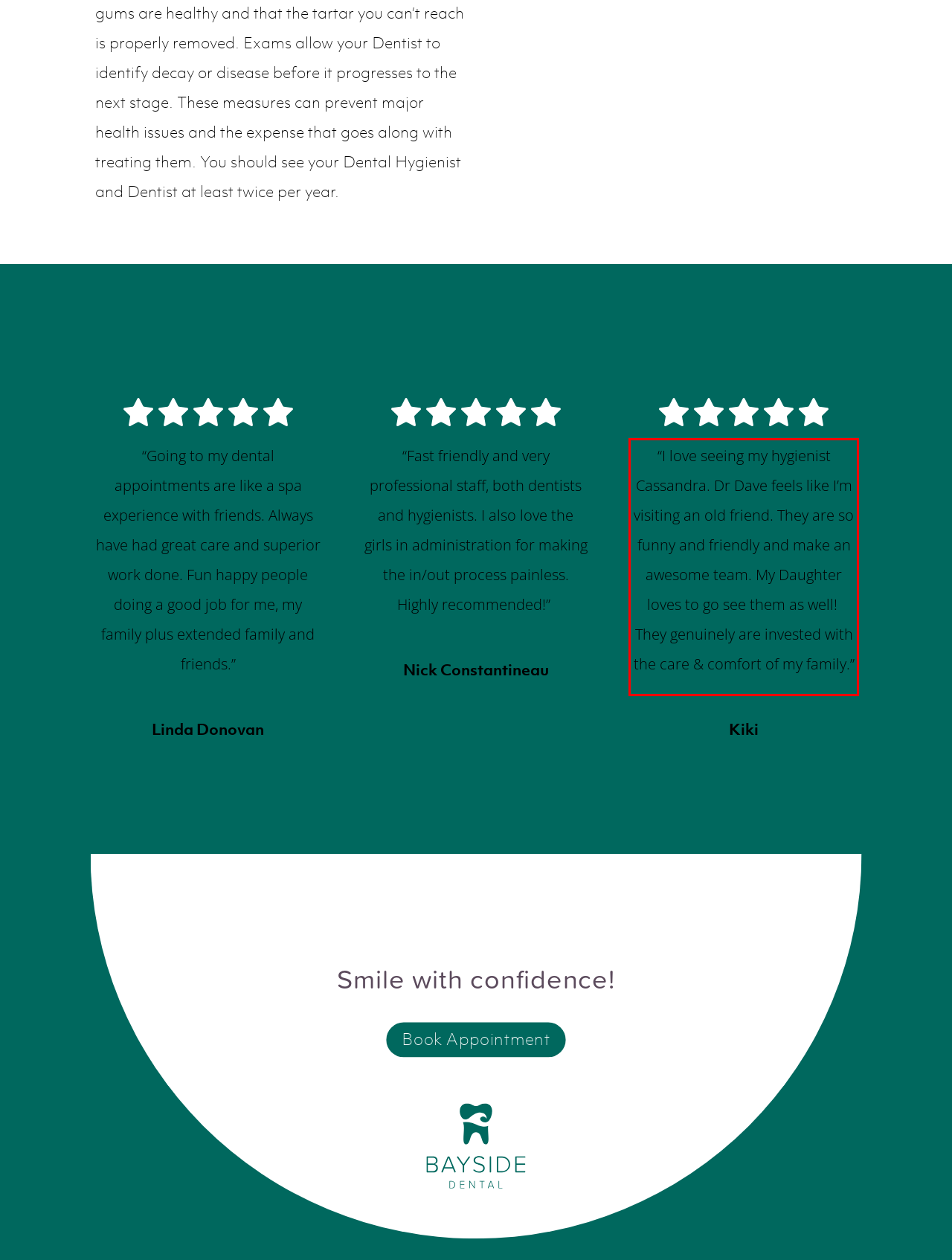You are provided with a screenshot of a webpage containing a red bounding box. Please extract the text enclosed by this red bounding box.

“I love seeing my hygienist Cassandra. Dr Dave feels like I’m visiting an old friend. They are so funny and friendly and make an awesome team. My Daughter loves to go see them as well! They genuinely are invested with the care & comfort of my family.”